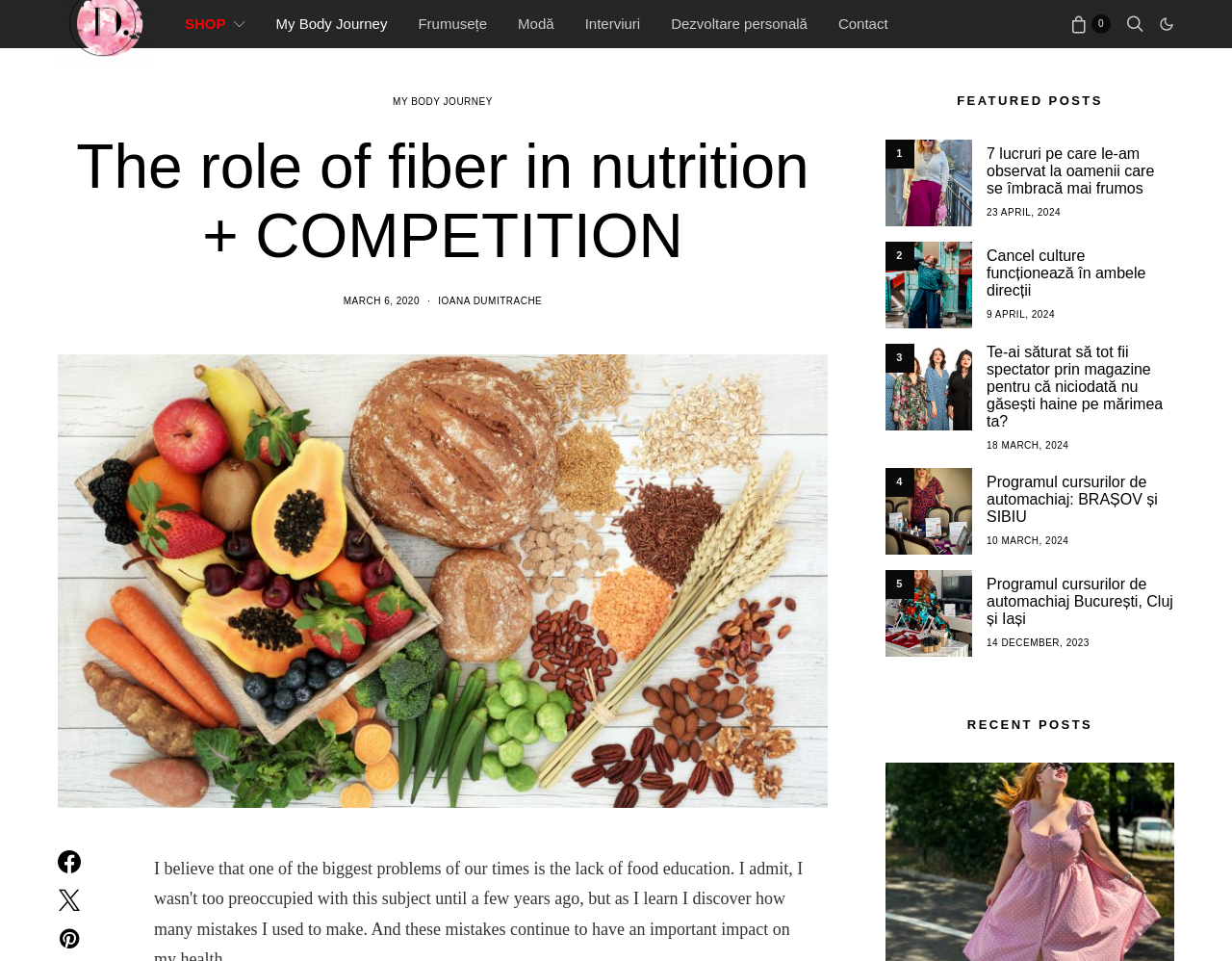Locate the bounding box coordinates of the item that should be clicked to fulfill the instruction: "Click on the SHOP link".

[0.15, 0.0, 0.199, 0.05]